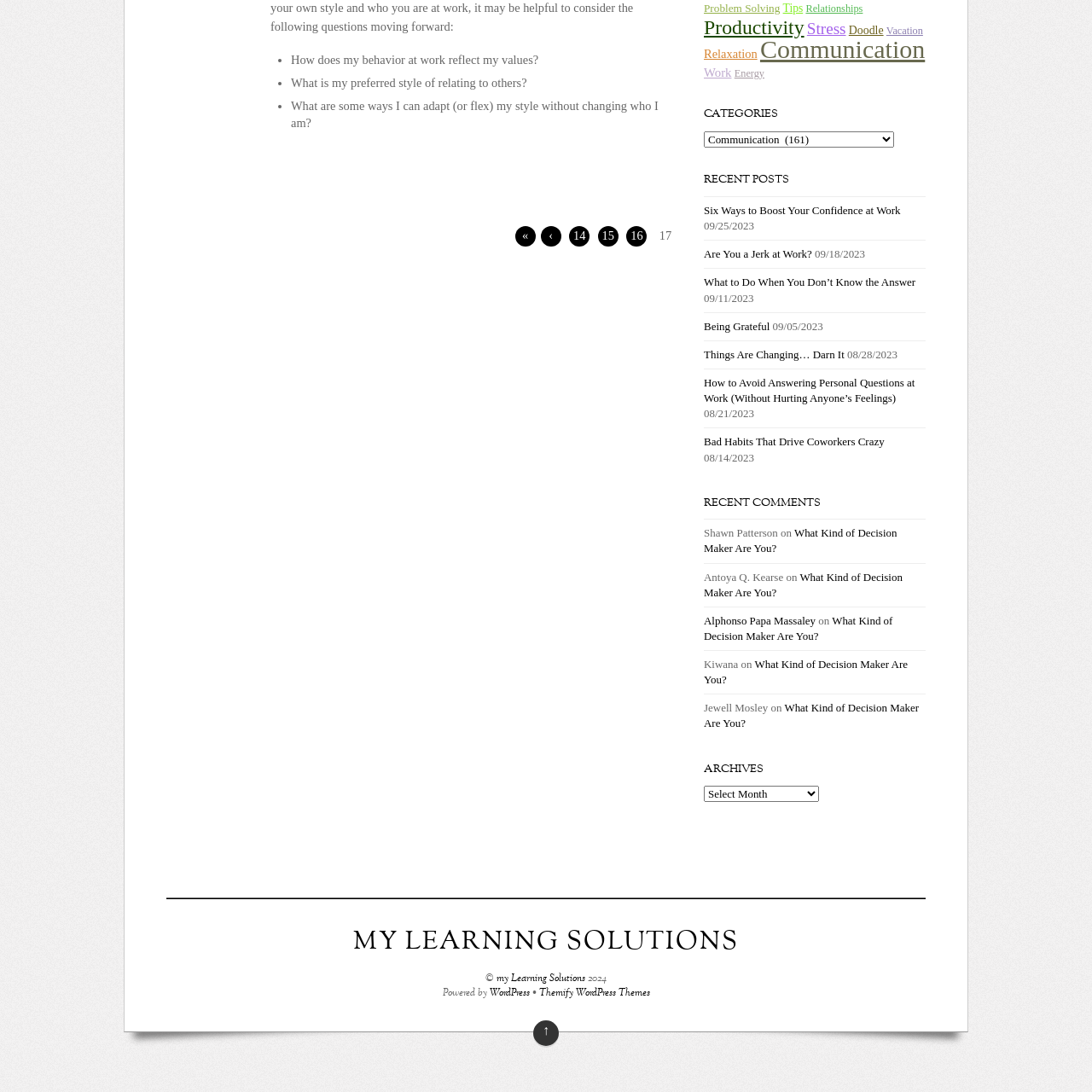Direct your attention to the section marked by the red bounding box and construct a detailed answer to the following question based on the image: What is the purpose of the image's design and aesthetic?

According to the caption, the overall design and aesthetic of the image are meant to inspire and encourage viewers to reflect on their own self-confidence in professional environments.